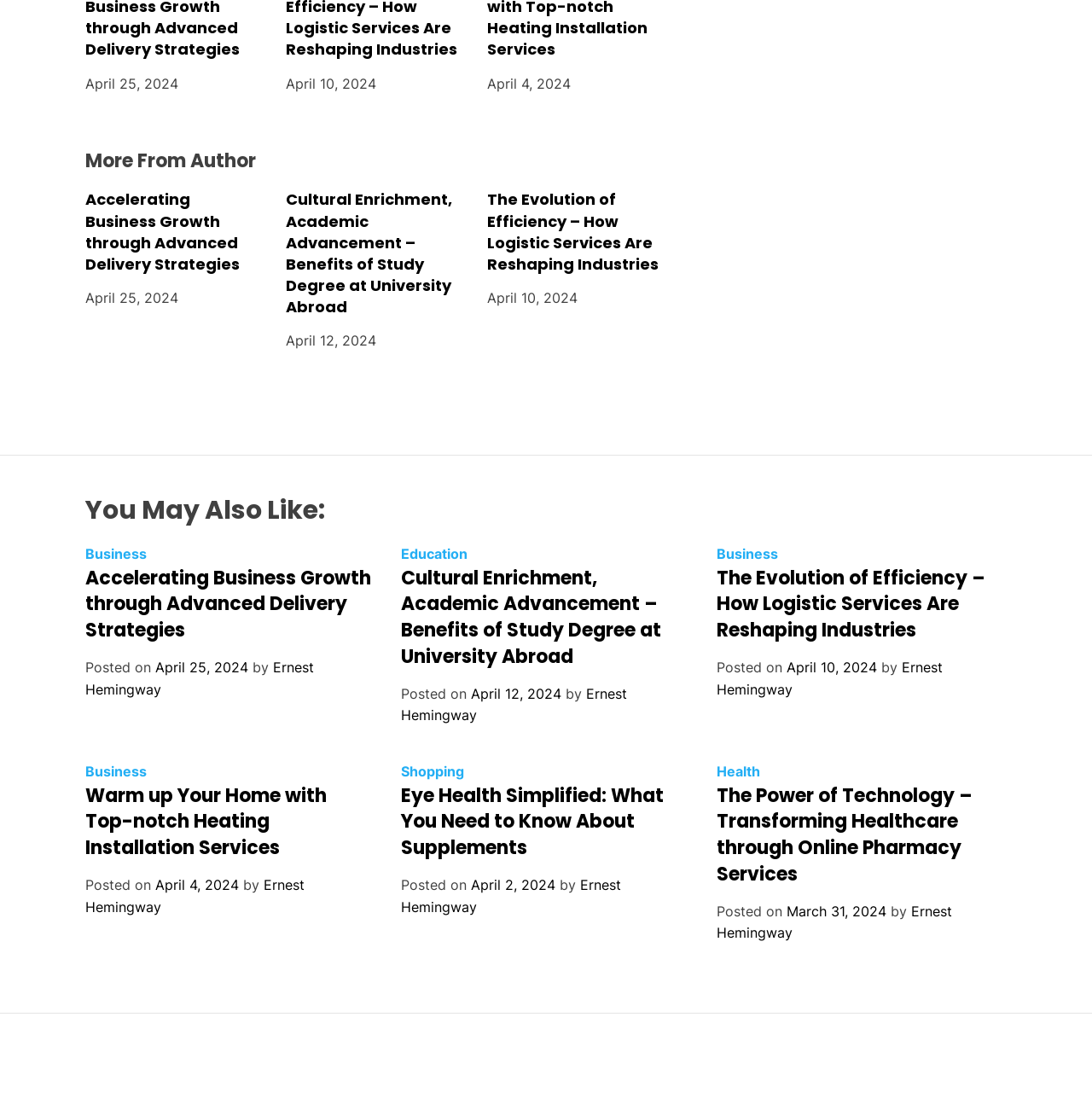Indicate the bounding box coordinates of the element that needs to be clicked to satisfy the following instruction: "Click on the link 'Ernest Hemingway'". The coordinates should be four float numbers between 0 and 1, i.e., [left, top, right, bottom].

[0.078, 0.59, 0.288, 0.625]